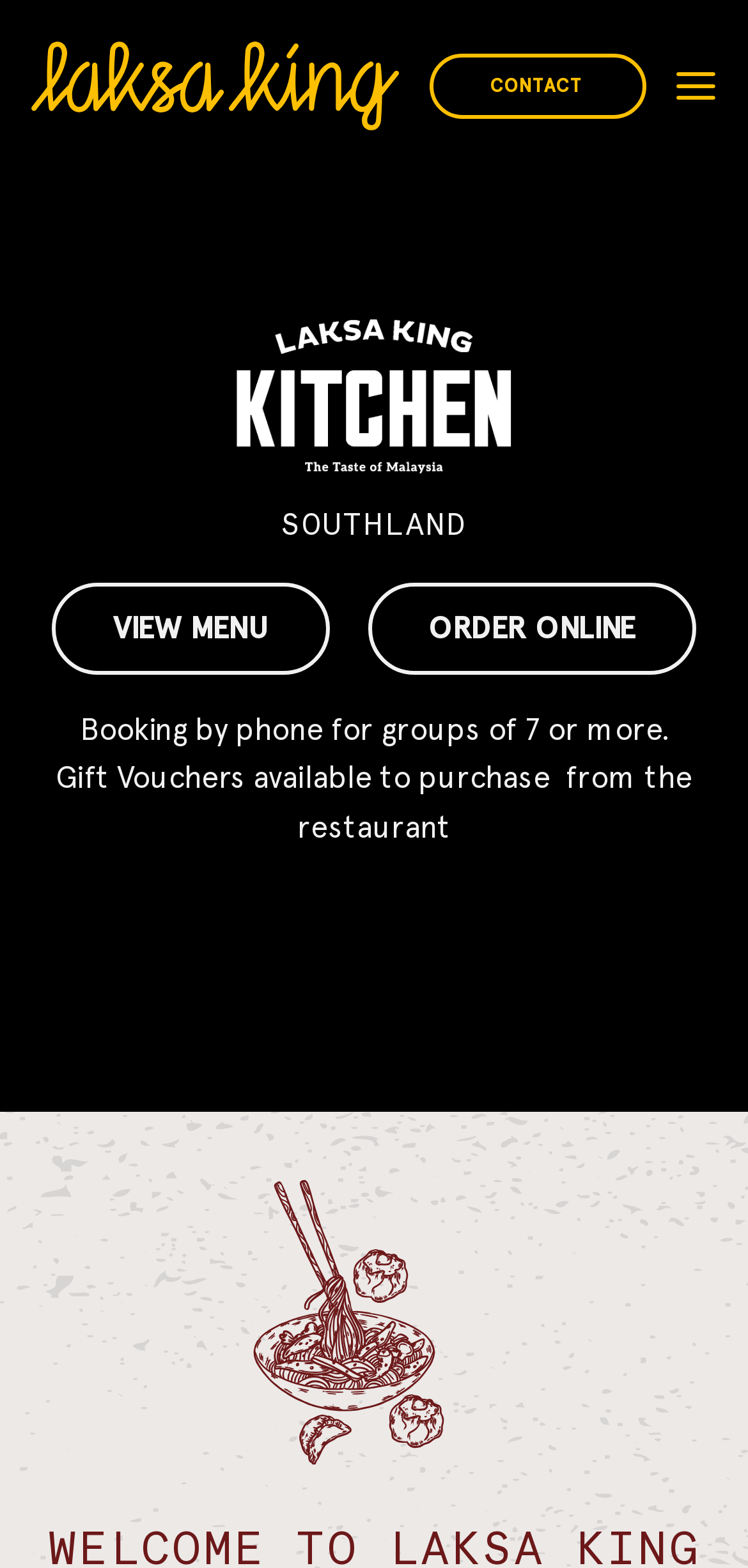Provide a single word or phrase answer to the question: 
What is the name of the restaurant?

Laksa King